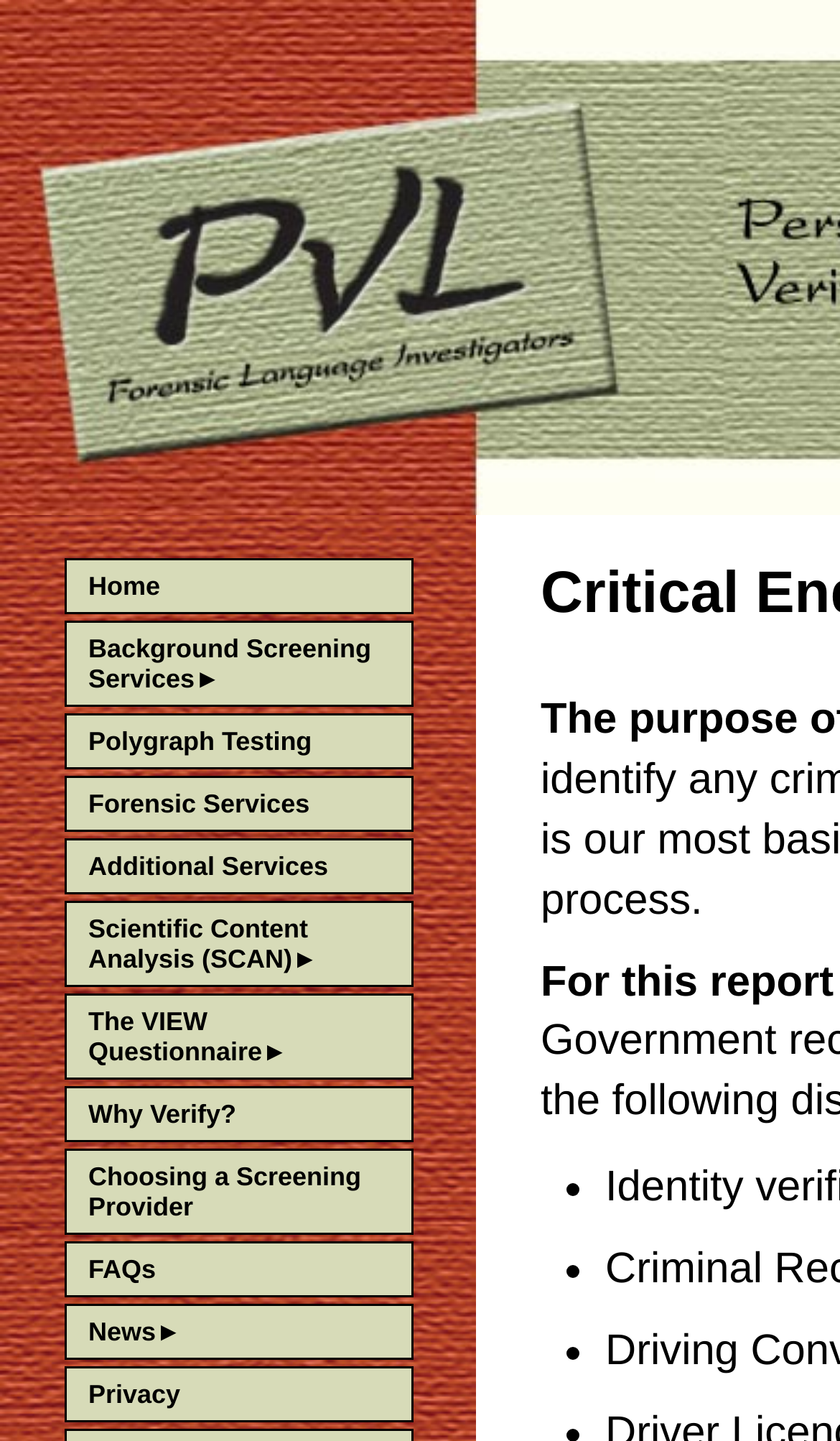Can you provide the bounding box coordinates for the element that should be clicked to implement the instruction: "Check the FAQs"?

[0.079, 0.863, 0.49, 0.899]